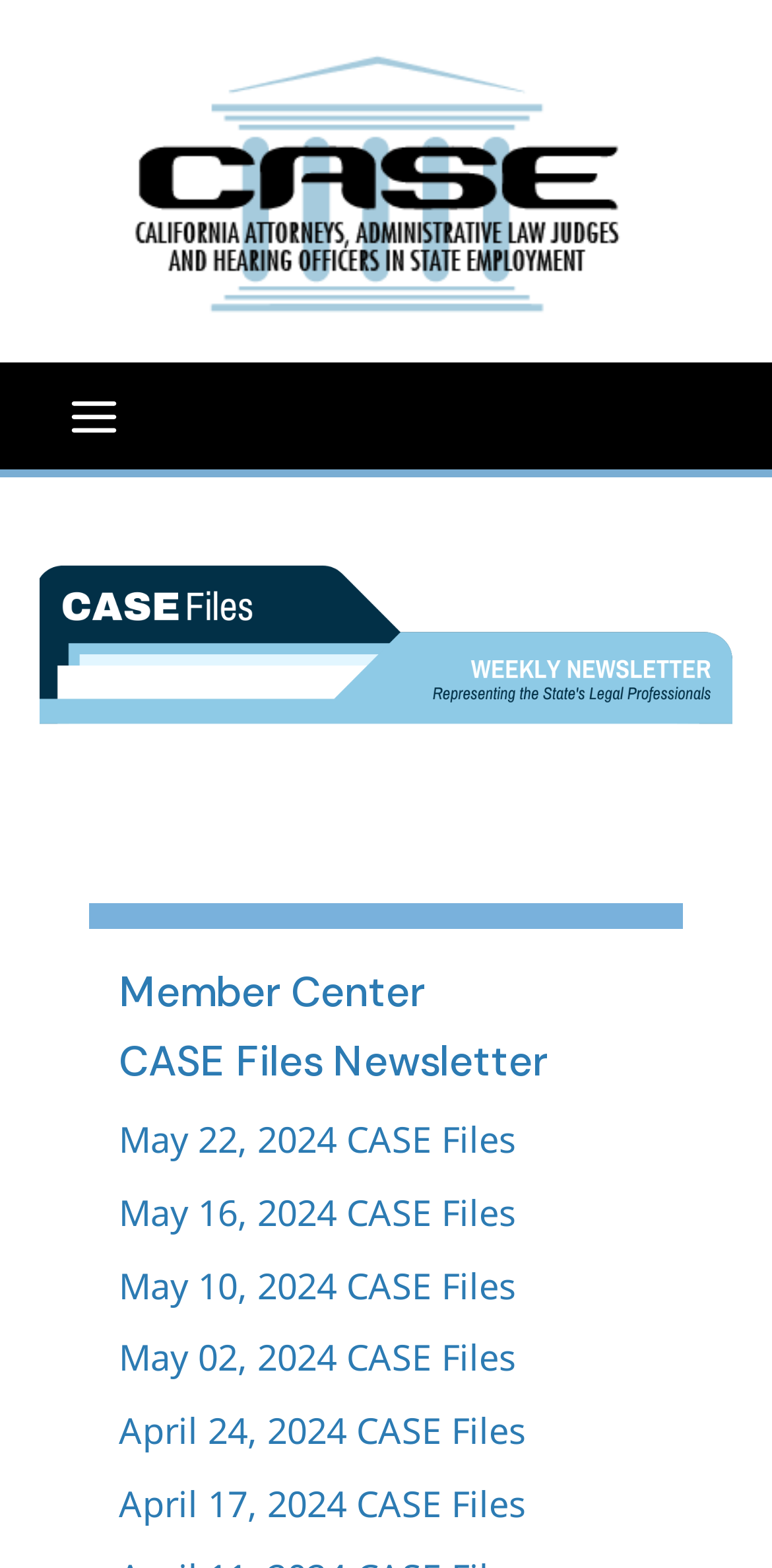Given the element description "joie@joiedbg.com", identify the bounding box of the corresponding UI element.

None